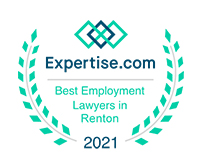Describe the image with as much detail as possible.

The image showcases a prestigious award badge from Expertise.com, recognizing the firm as one of the "Best Employment Lawyers in Renton" for the year 2021. It features a professional design with a decorative laurel wreath surrounding the text and the Expertise.com logo at the top. This accolade highlights the firm's commitment to excellence in employment law, showcasing their expertise and reputation within the legal community. Such recognition serves as a valuable testament to their dedication to providing high-quality legal services to their clients in Renton and surrounding areas.